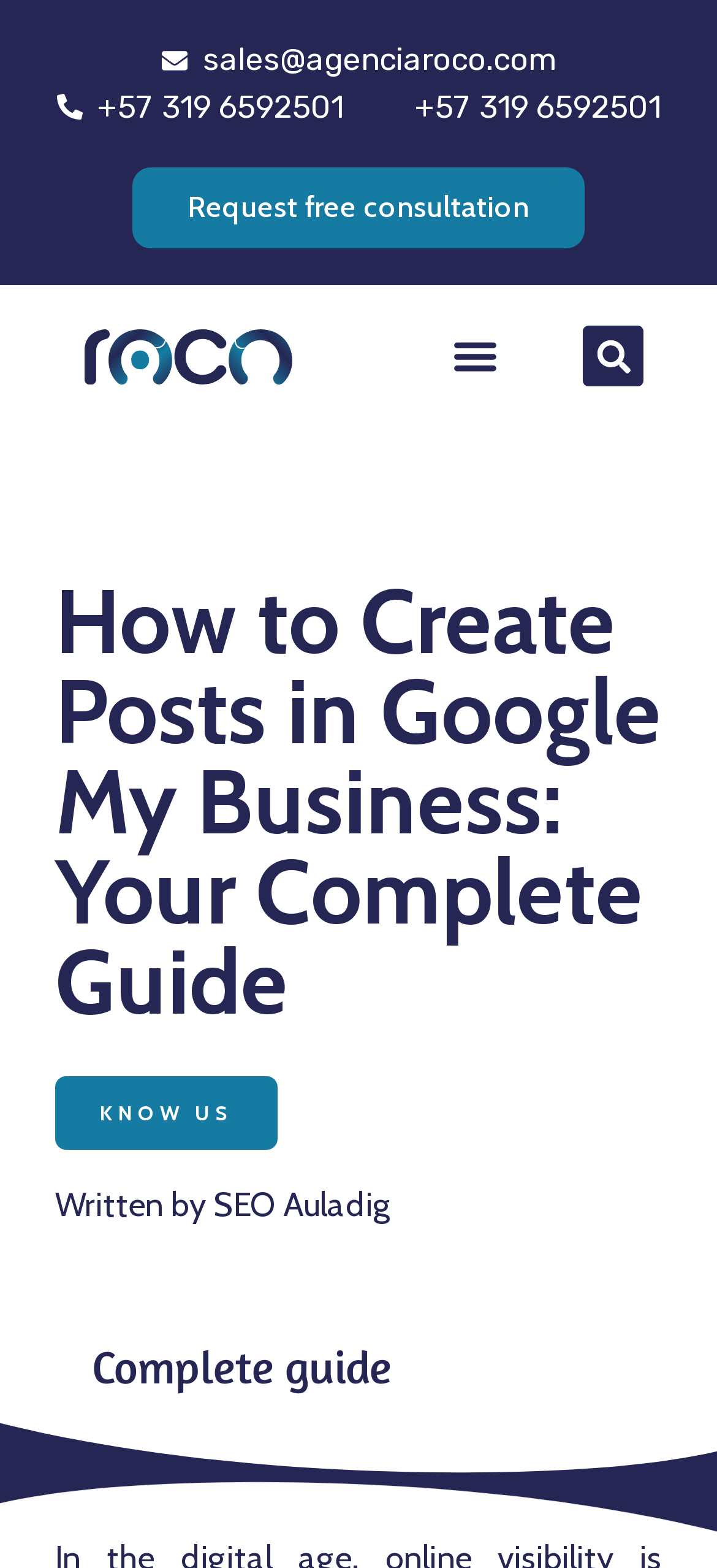Write an exhaustive caption that covers the webpage's main aspects.

The webpage is about creating posts on Google My Business, with a focus on standing out in local searches. At the top left corner, there is a logo of Roco Agency, accompanied by a link to the agency's website. Below the logo, there is a contact information section, featuring an email address, a phone number, and a call-to-action button to request a free consultation.

To the right of the contact information, there is a menu button that can be expanded to reveal more options. Next to the menu button, there is a search bar where users can input their queries. The search bar has a "Buscar" (Search) button on the right side.

The main content of the webpage is headed by a title, "How to Create Posts in Google My Business: Your Complete Guide", which spans almost the entire width of the page. Below the title, there is a link to the "KNOW US" section, and a byline indicating that the article was written by SEO Auladig.

Further down the page, there is a subheading titled "Complete guide", which suggests that the article will provide a comprehensive guide to creating posts on Google My Business.